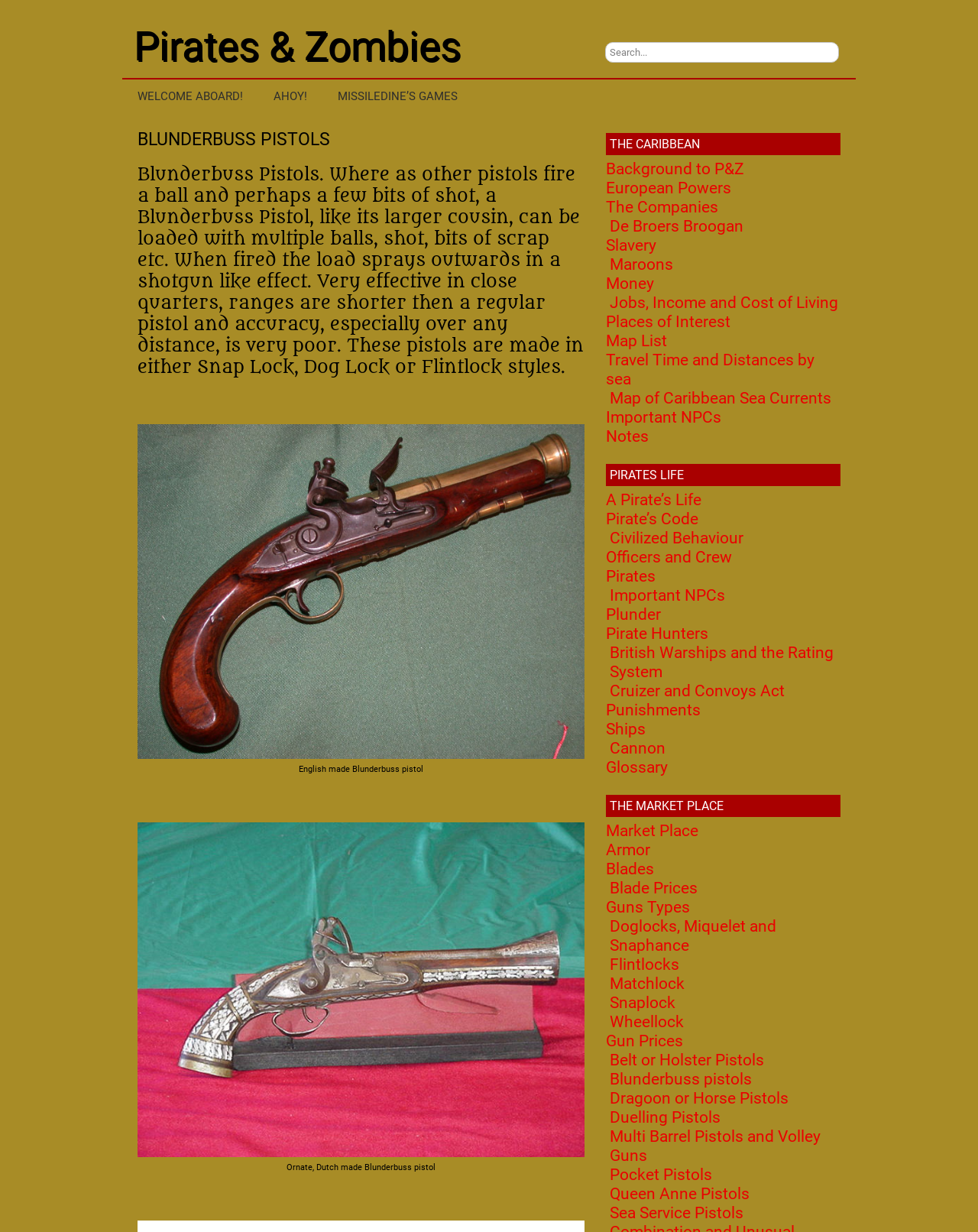What is the name of the section that lists various types of pistols?
Refer to the screenshot and answer in one word or phrase.

The Market Place